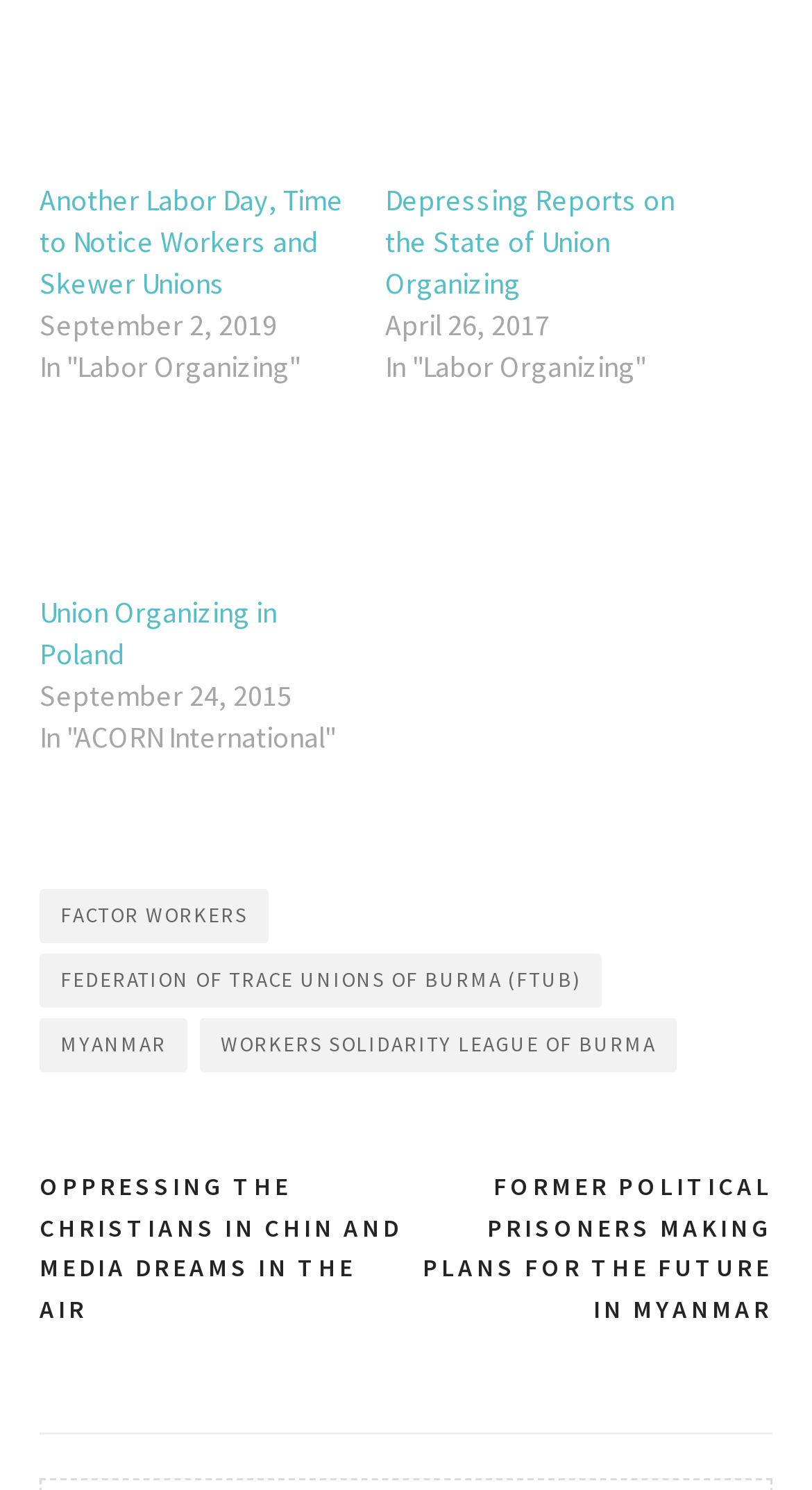Please find the bounding box coordinates of the element's region to be clicked to carry out this instruction: "View the post 'Depressing Reports on the State of Union Organizing'".

[0.474, 0.004, 0.849, 0.12]